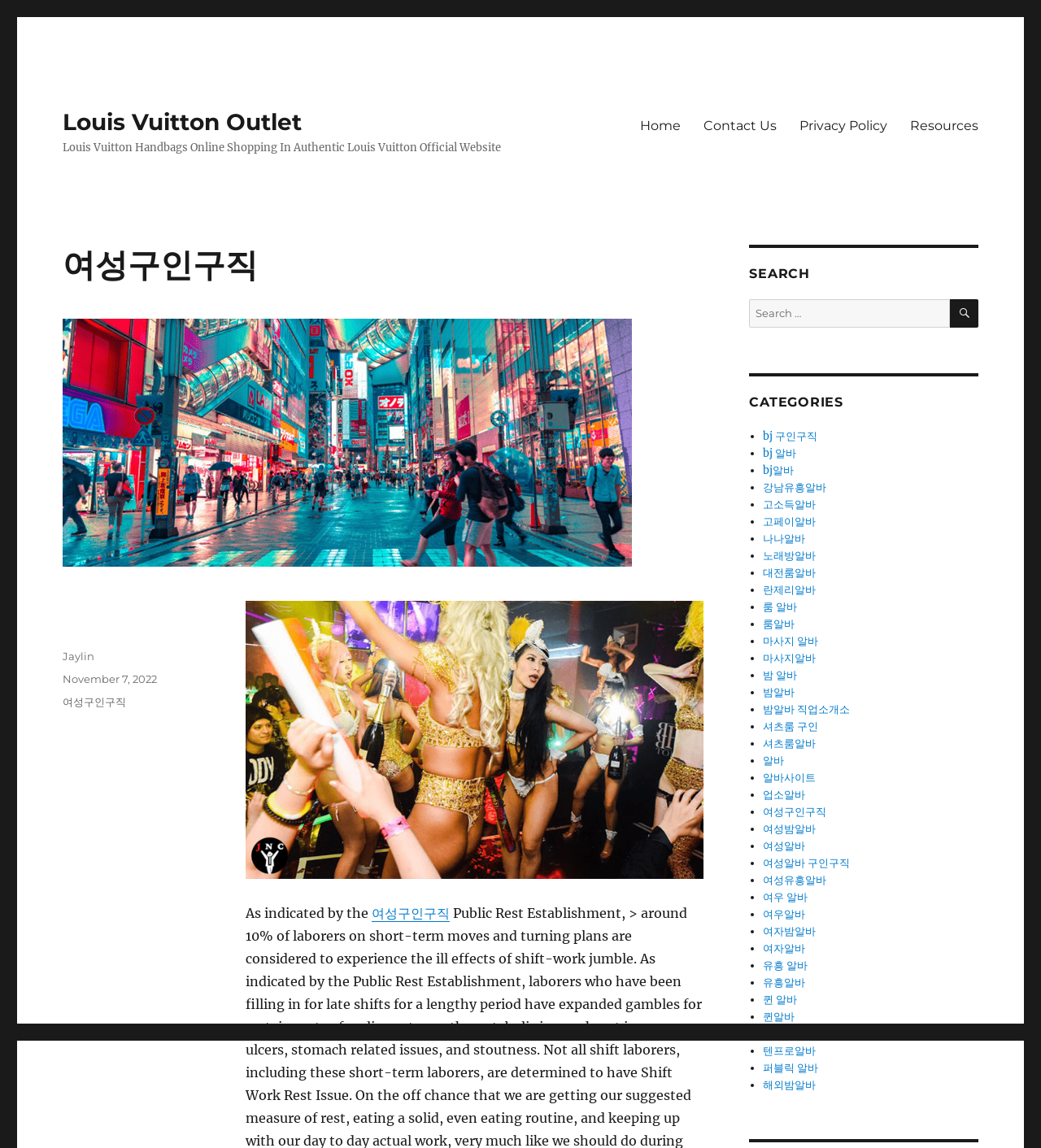What is the author of the post?
Please provide a detailed and thorough answer to the question.

The author of the post can be found at the bottom of the webpage, where it says 'Author' followed by the name 'Jaylin'. This is likely the person who wrote the content on the webpage.